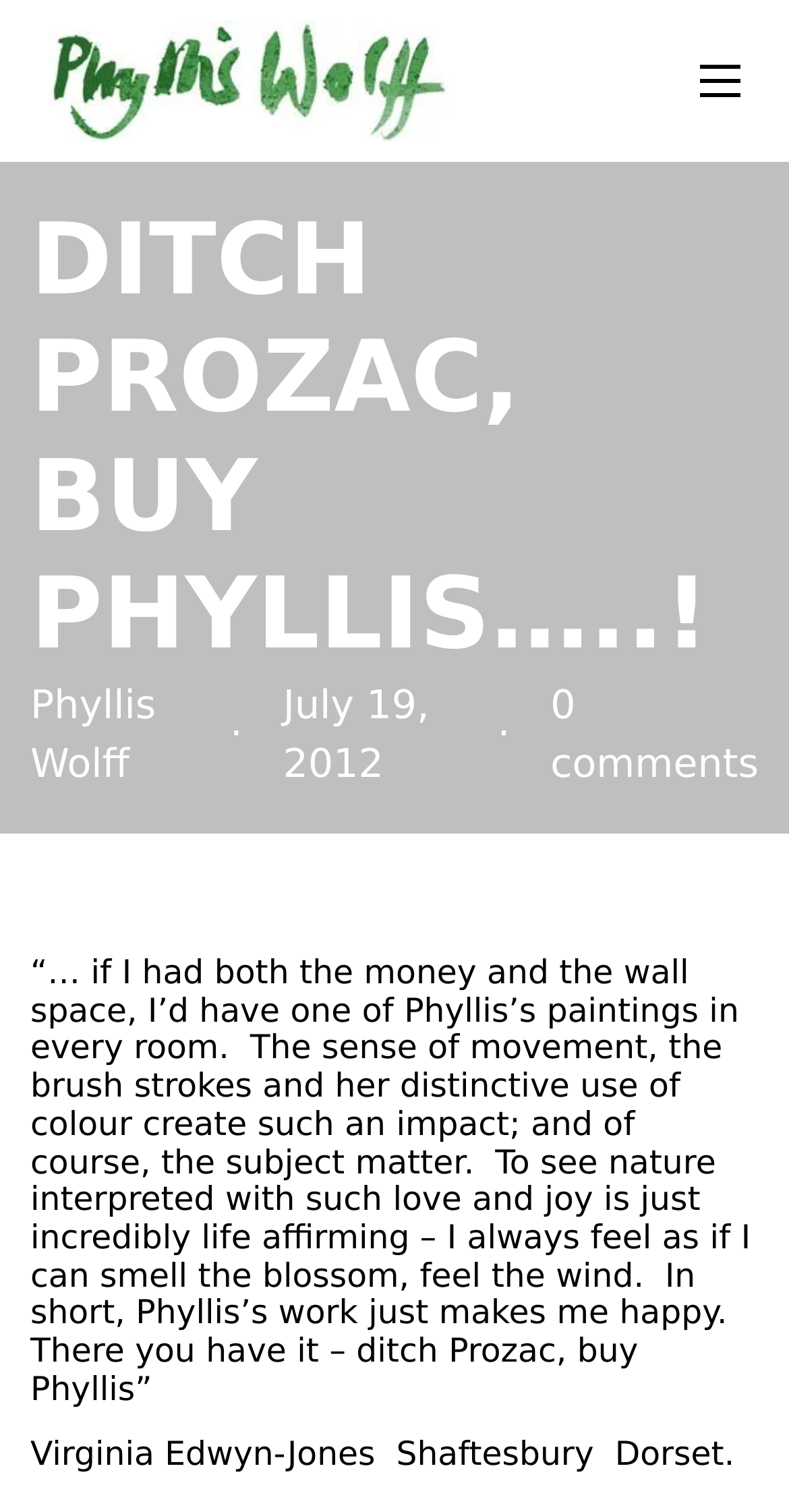Deliver a detailed narrative of the webpage's visual and textual elements.

This webpage is about Phyllis Wolff, an artist, and her paintings. At the top left corner, there is a link to "My WordPress" accompanied by an image with the same name. On the top right corner, there is a button labeled "Mobile menu". 

Below the link and the button, the title "DITCH PROZAC, BUY PHYLLIS…..!" is prominently displayed. Underneath the title, there are three lines of text: "Phyllis Wolff", "·", and "July 19, 2012". To the right of these lines, there is a text "0 comments". 

The main content of the webpage is a passage of text that describes the author's admiration for Phyllis's paintings. The passage praises the sense of movement, brush strokes, and use of color in Phyllis's work, and how it evokes feelings of joy and happiness. The text also mentions the author's desire to own one of Phyllis's paintings in every room if they had the money and wall space. 

At the bottom of the webpage, there is a footer with the text "Virginia Edwyn-Jones Shaftesbury Dorset."